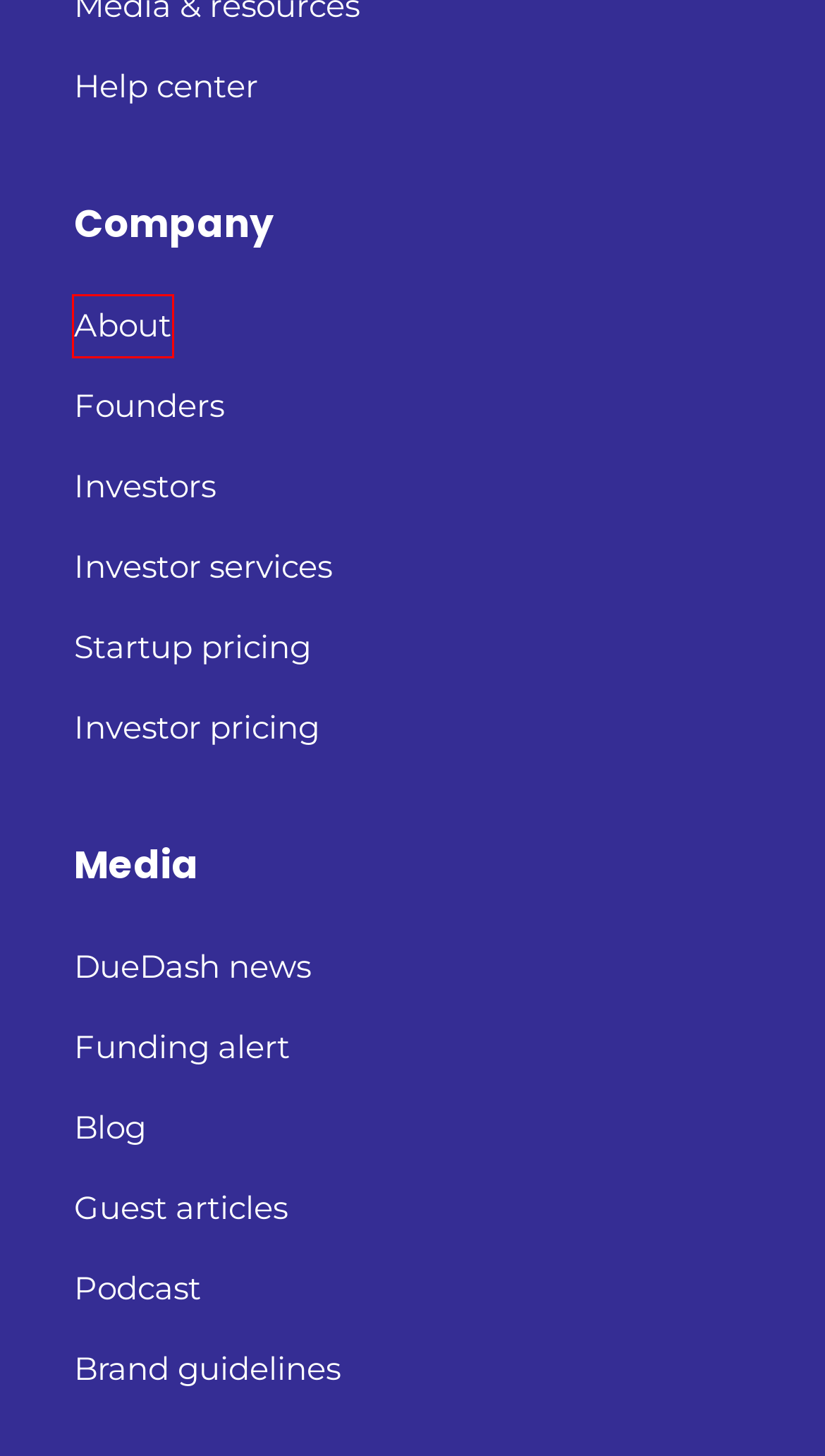You have received a screenshot of a webpage with a red bounding box indicating a UI element. Please determine the most fitting webpage description that matches the new webpage after clicking on the indicated element. The choices are:
A. Custom investor support services - DueDash
B. DataVault - Share with Security – Get Data Analytics
C. Impressum - DueDash
D. Guides - DueDash
E. Brand guidelines - DueDash
F. Blog - DueDash
G. Startup Investor Management - DueDash
H. About - DueDash

H